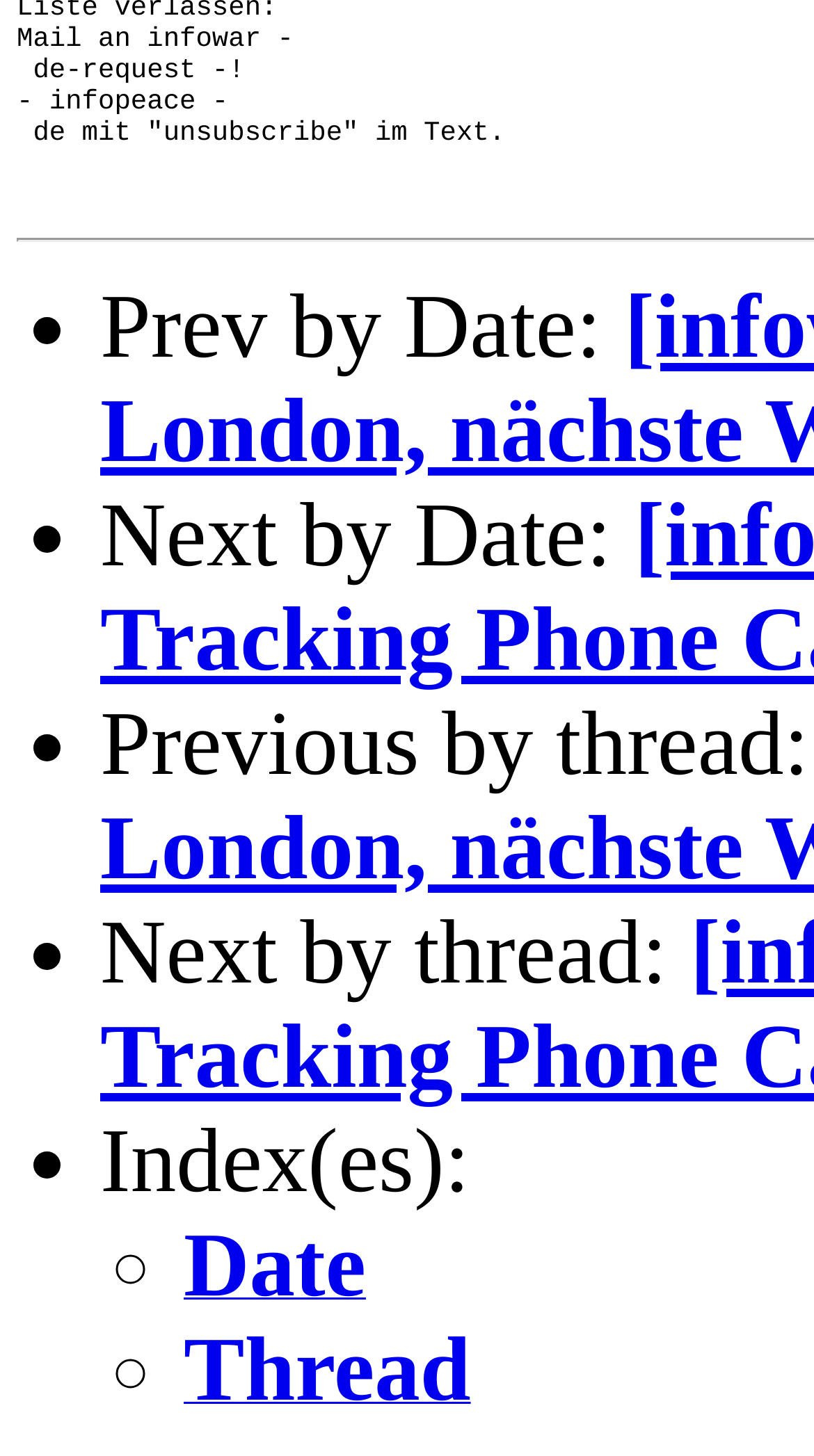Look at the image and write a detailed answer to the question: 
What is the last navigation option available?

The last navigation option available is 'Index(es):', which is a StaticText element located at the bottom of the webpage, accompanied by a ListMarker element with the text '◦'.